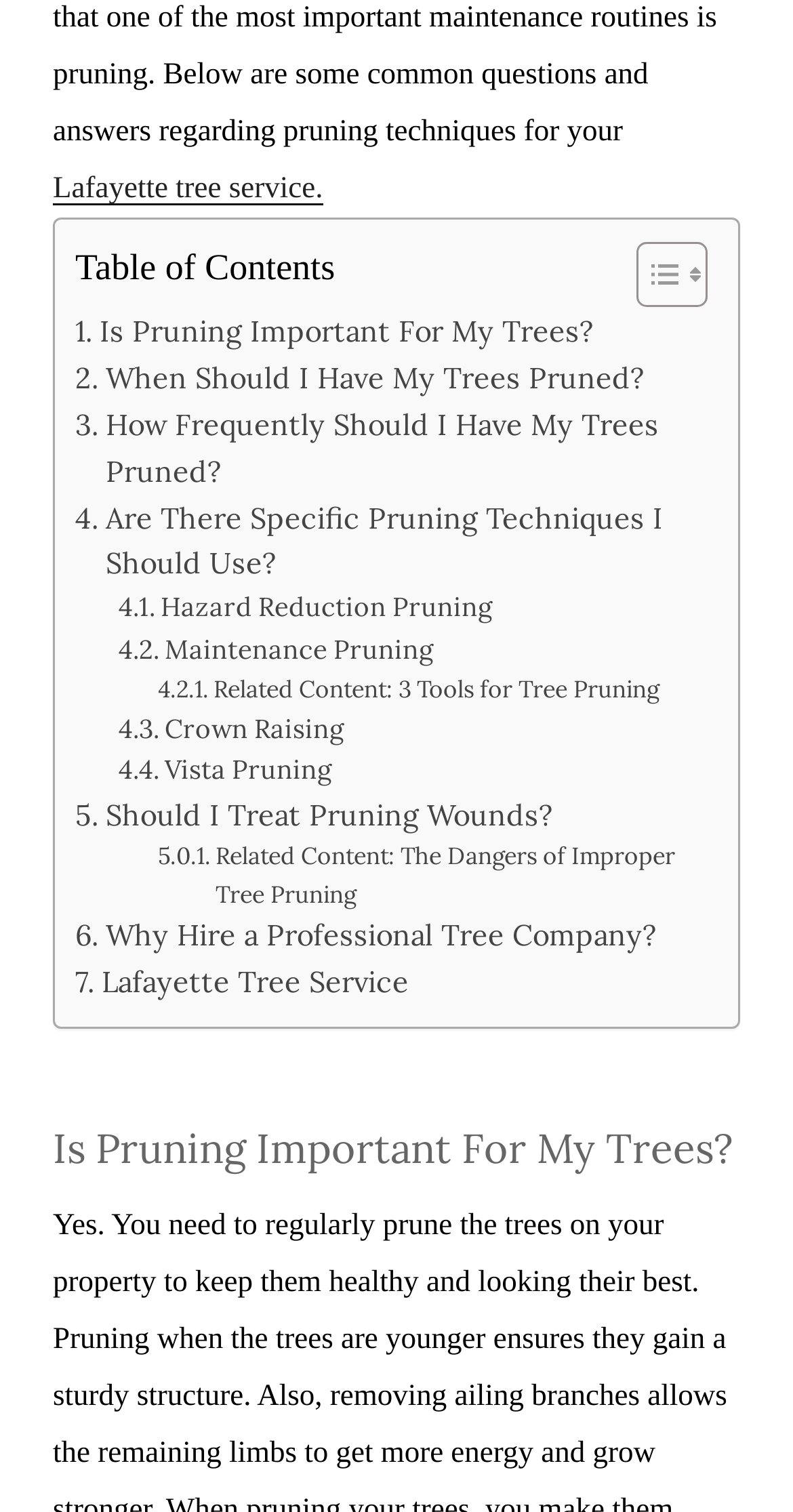Determine the bounding box coordinates of the element that should be clicked to execute the following command: "Check 'Why Hire a Professional Tree Company?'".

[0.095, 0.604, 0.828, 0.635]